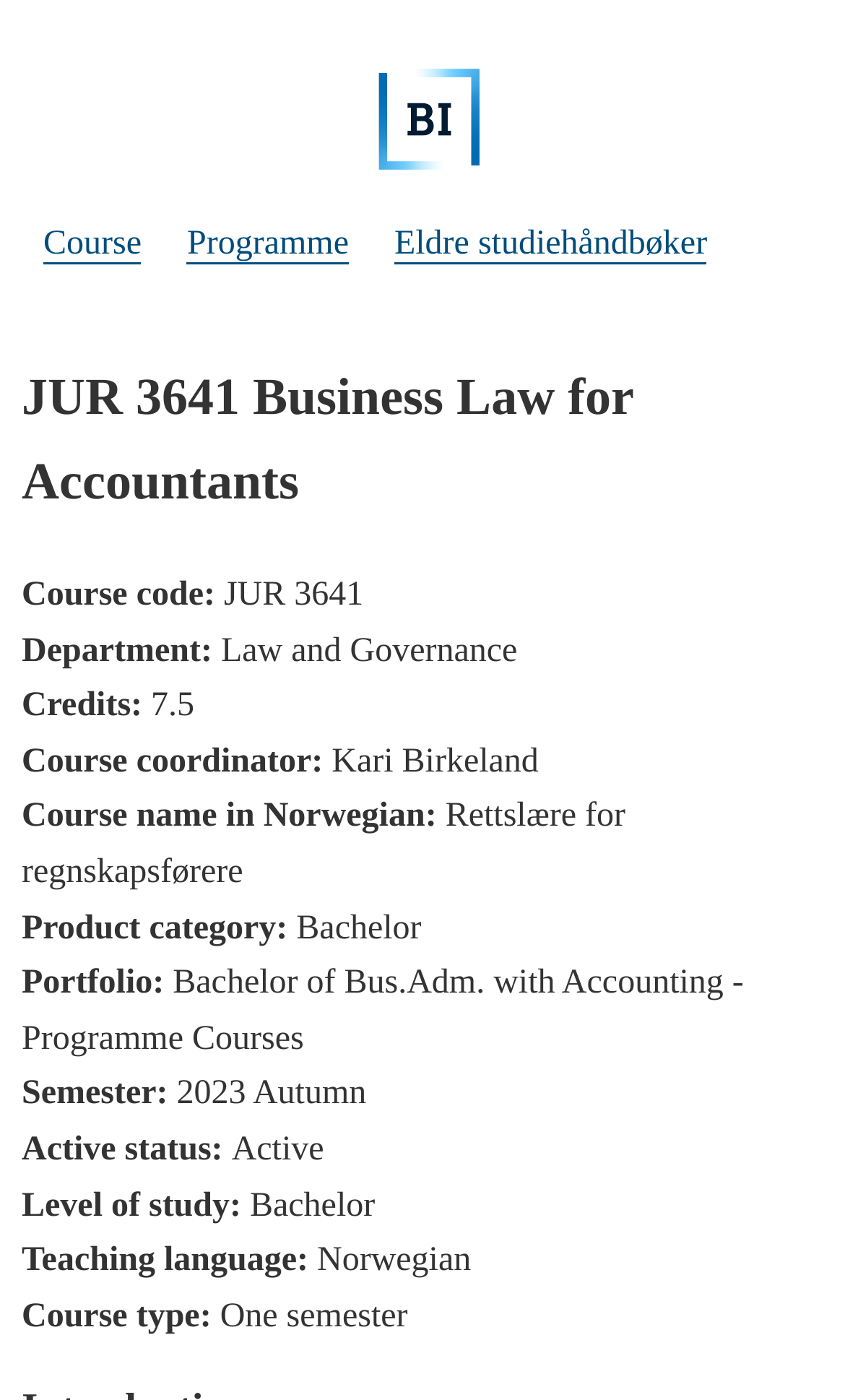What is the course code?
Give a detailed explanation using the information visible in the image.

I found the course code by looking at the static text elements on the webpage. Specifically, I found the element that says 'Course code:' and the adjacent element that says 'JUR 3641', which is the course code.